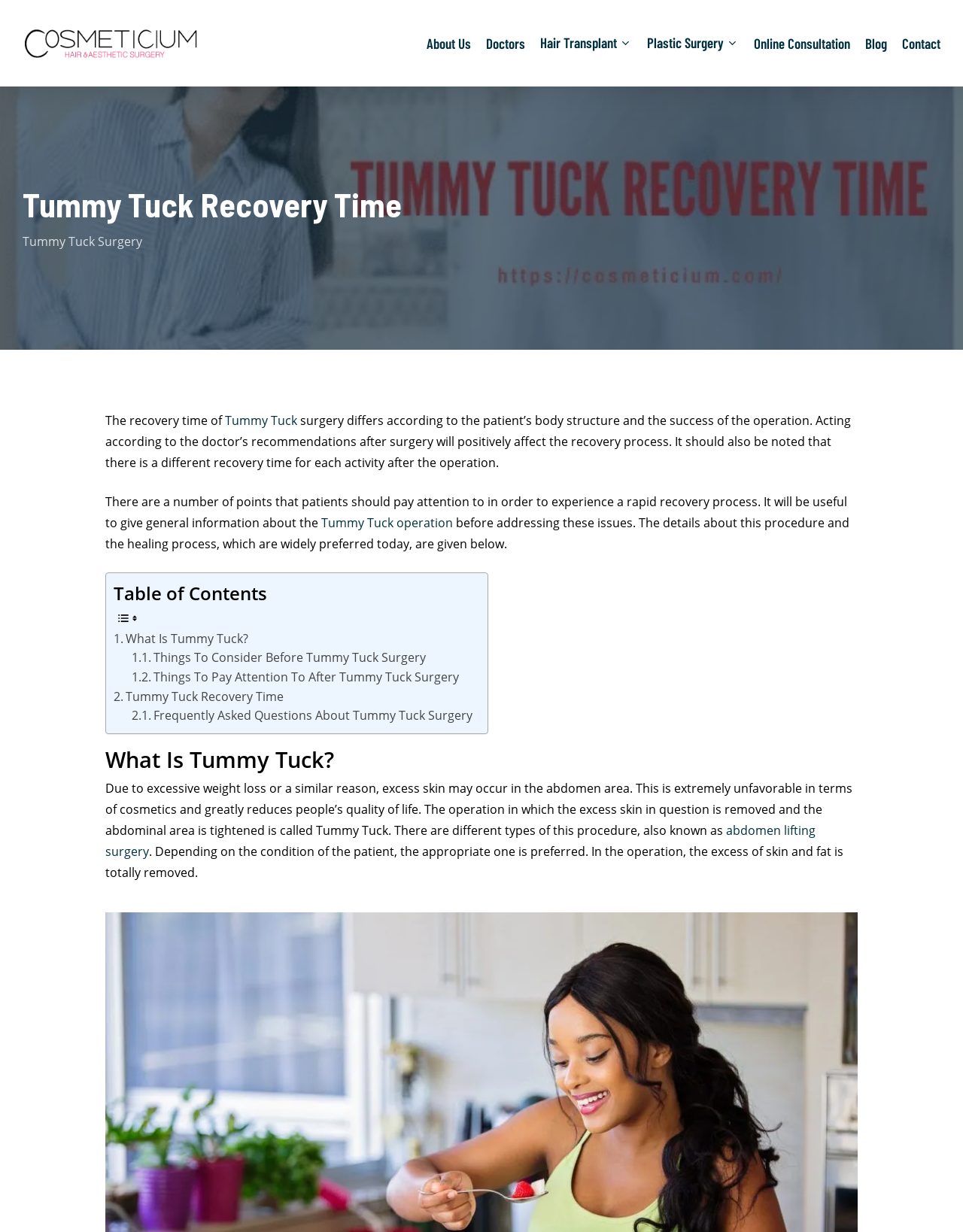Determine the bounding box coordinates of the clickable region to carry out the instruction: "Click on the 'About Us' link".

[0.443, 0.03, 0.489, 0.041]